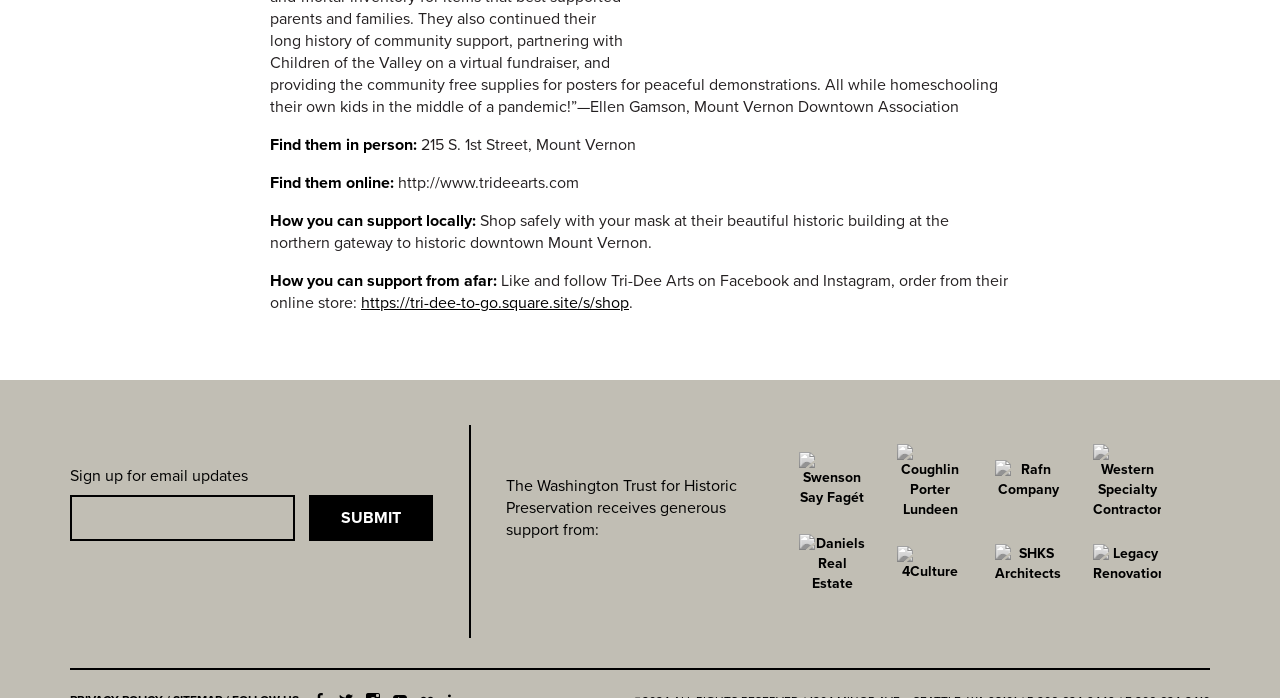Kindly determine the bounding box coordinates for the area that needs to be clicked to execute this instruction: "Follow Tri-Dee Arts on Facebook".

[0.242, 0.9, 0.256, 0.92]